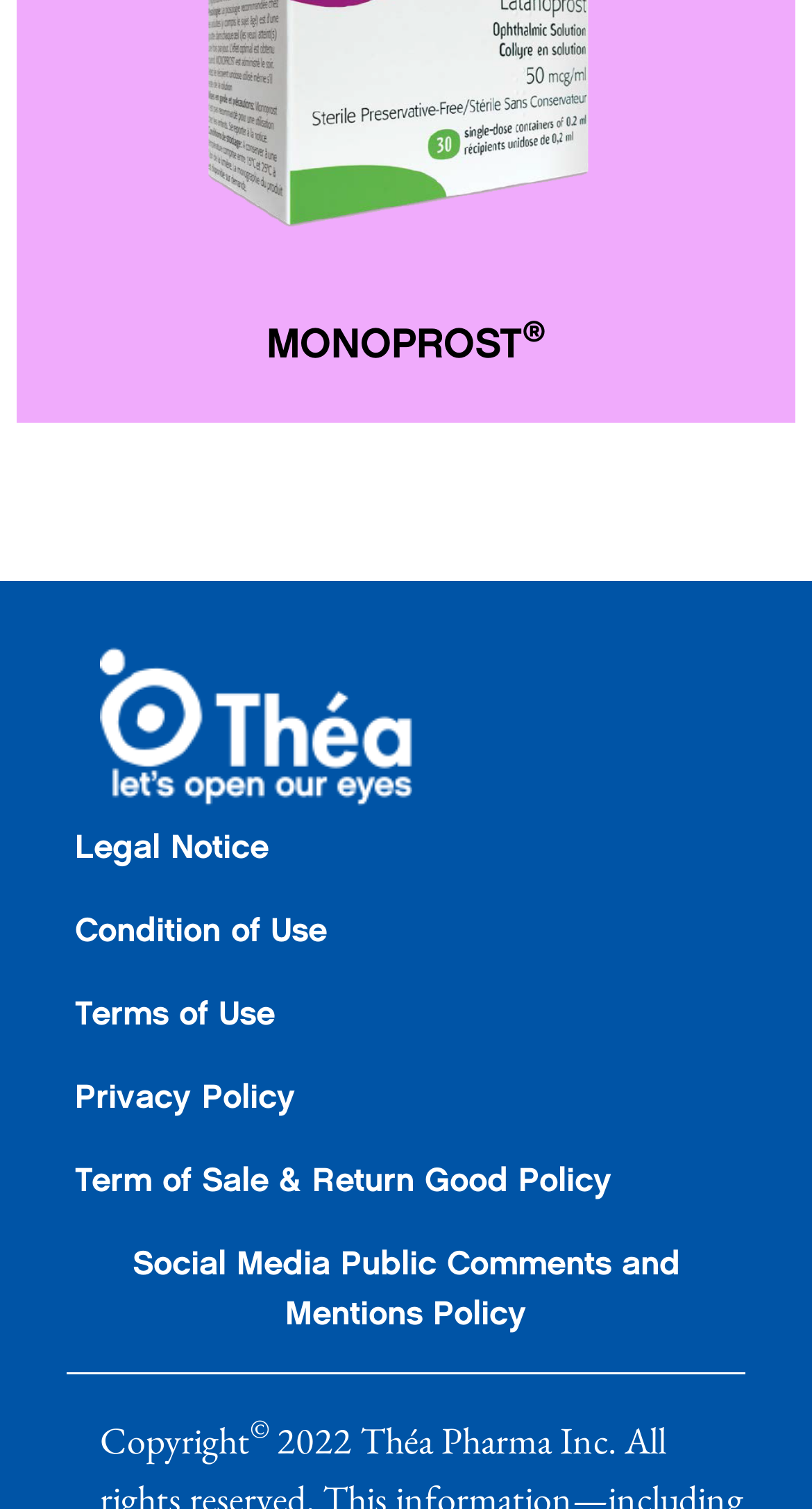How many text elements are there at the bottom of the webpage?
Using the screenshot, give a one-word or short phrase answer.

2